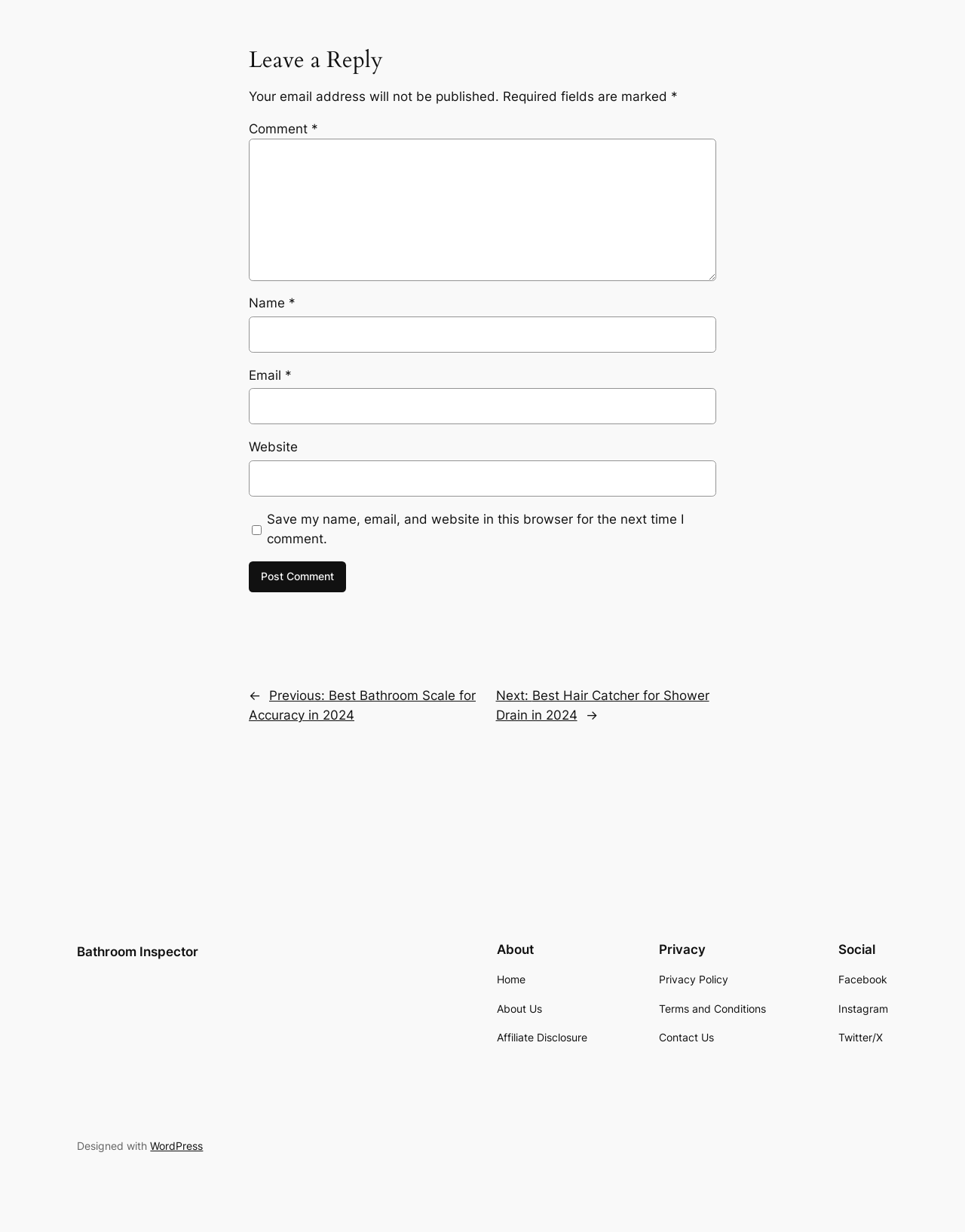Determine the bounding box coordinates of the element that should be clicked to execute the following command: "Enter your name".

[0.258, 0.257, 0.742, 0.286]